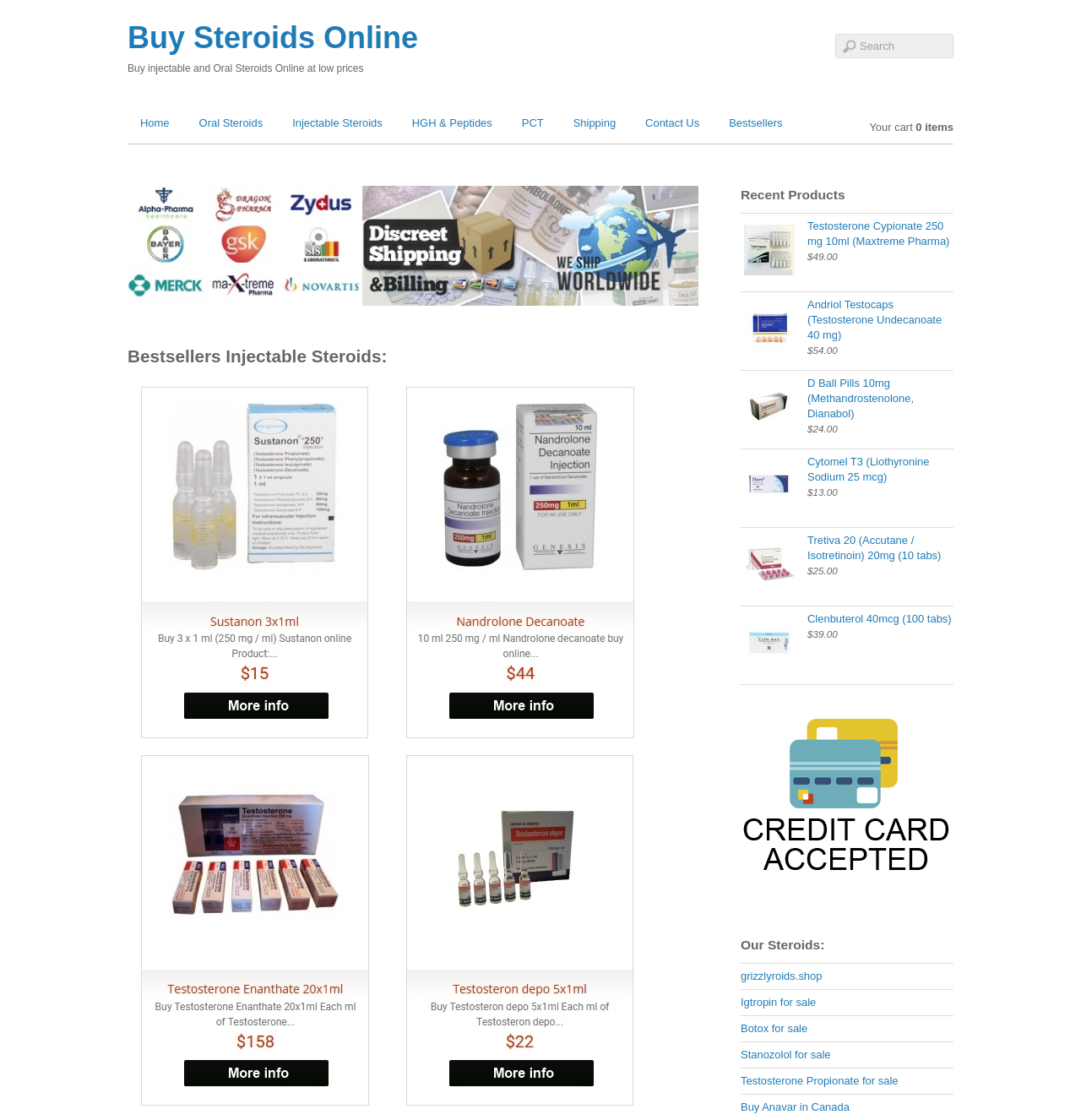Examine the image carefully and respond to the question with a detailed answer: 
How many items are currently in the cart?

The text '0 items' is displayed next to the cart icon, indicating that there are currently no items in the cart.